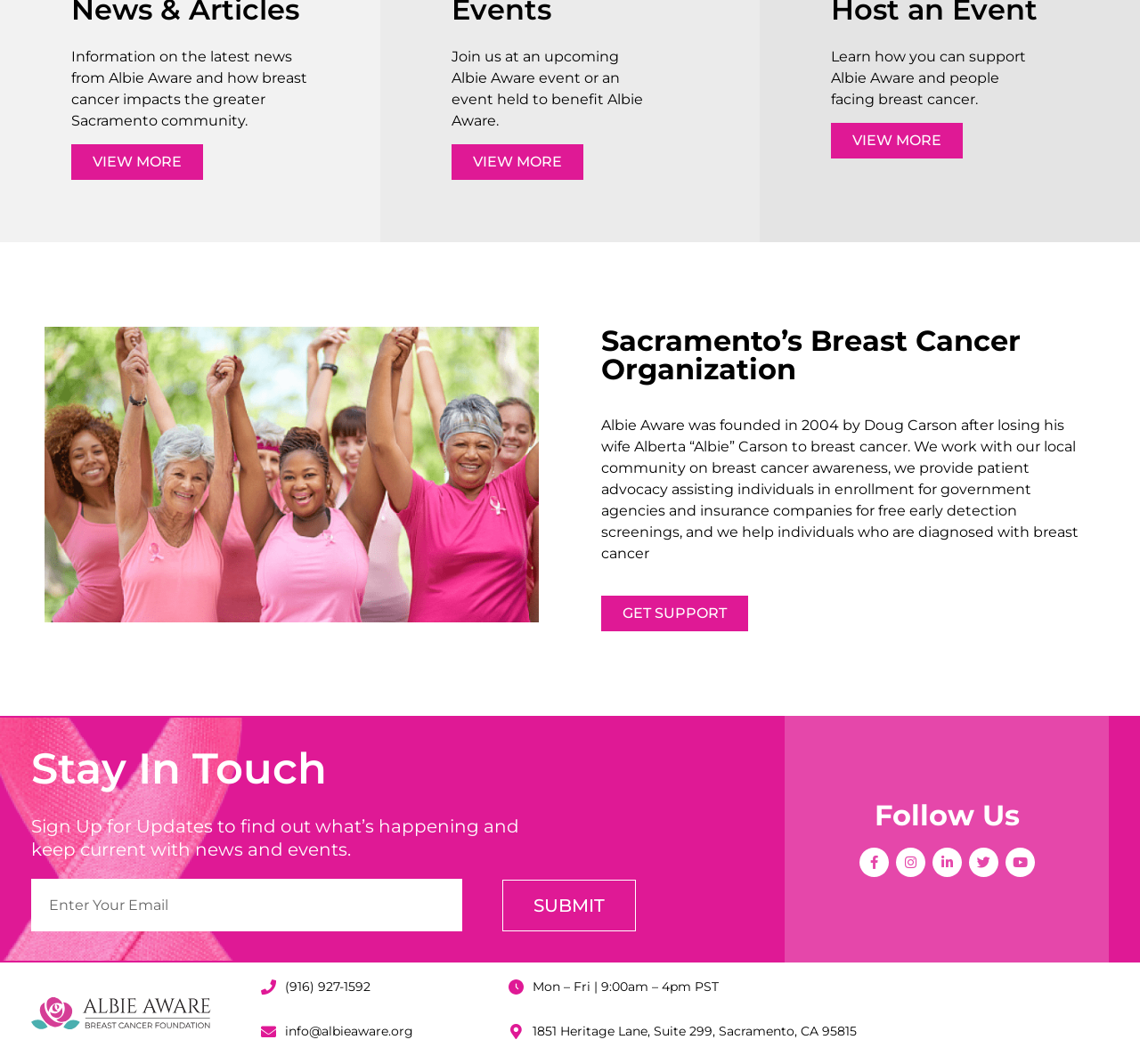Identify the bounding box coordinates for the UI element described as follows: "View More". Ensure the coordinates are four float numbers between 0 and 1, formatted as [left, top, right, bottom].

[0.729, 0.116, 0.845, 0.149]